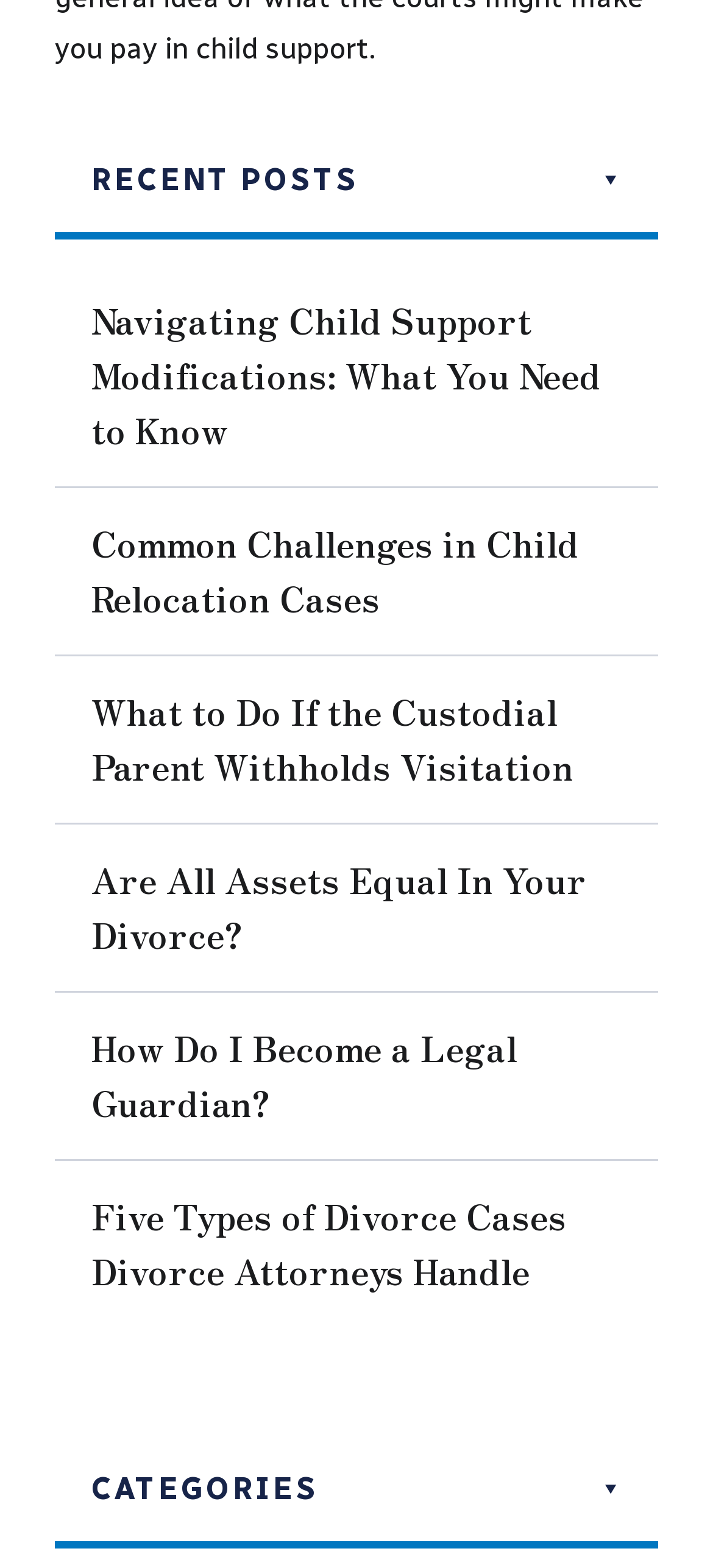What is the title of the first recent post?
Based on the image, give a concise answer in the form of a single word or short phrase.

Navigating Child Support Modifications